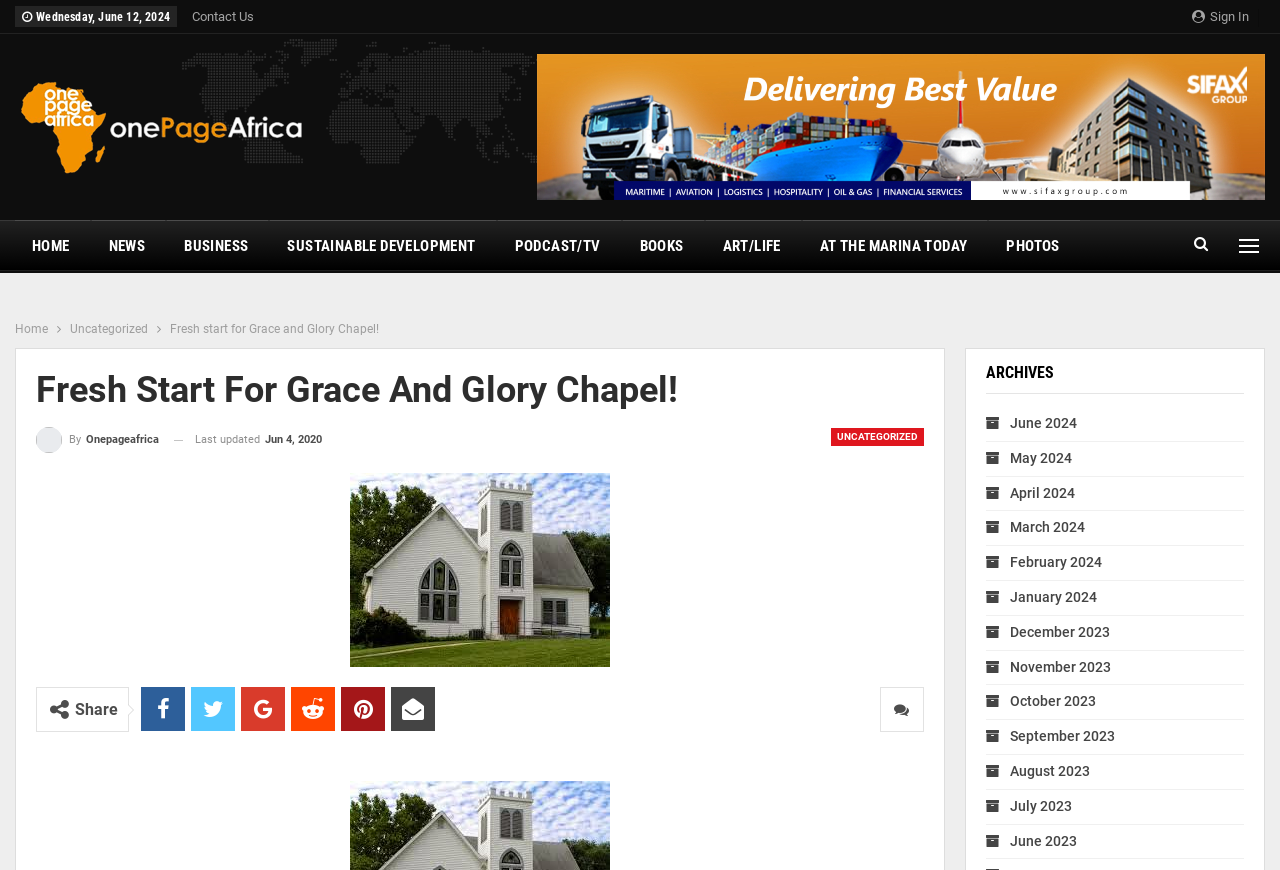Using the webpage screenshot and the element description June 2024, determine the bounding box coordinates. Specify the coordinates in the format (top-left x, top-left y, bottom-right x, bottom-right y) with values ranging from 0 to 1.

[0.77, 0.477, 0.841, 0.495]